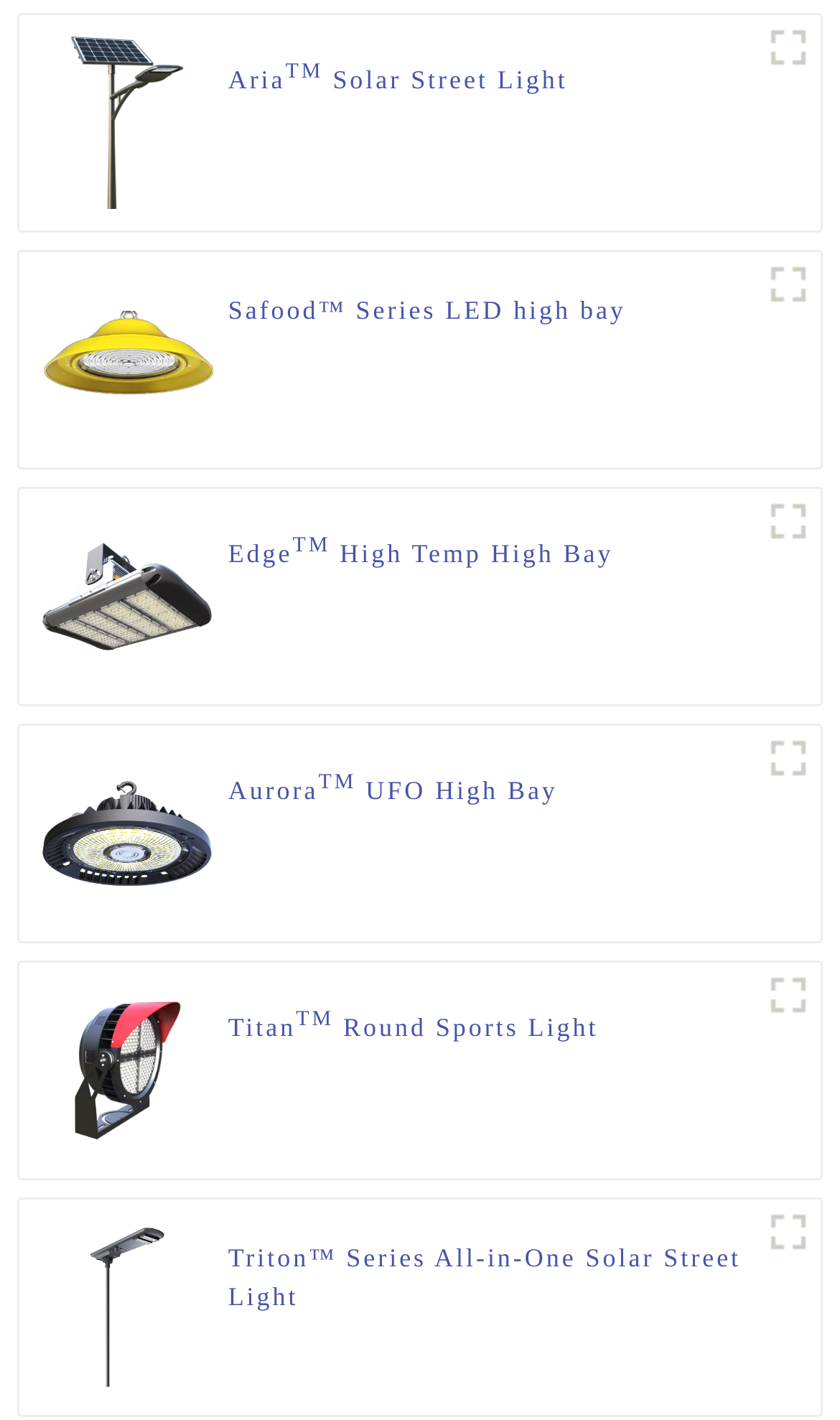Can you provide the bounding box coordinates for the element that should be clicked to implement the instruction: "Explore EdgeTM High Temp High Bay features"?

[0.272, 0.371, 0.73, 0.426]